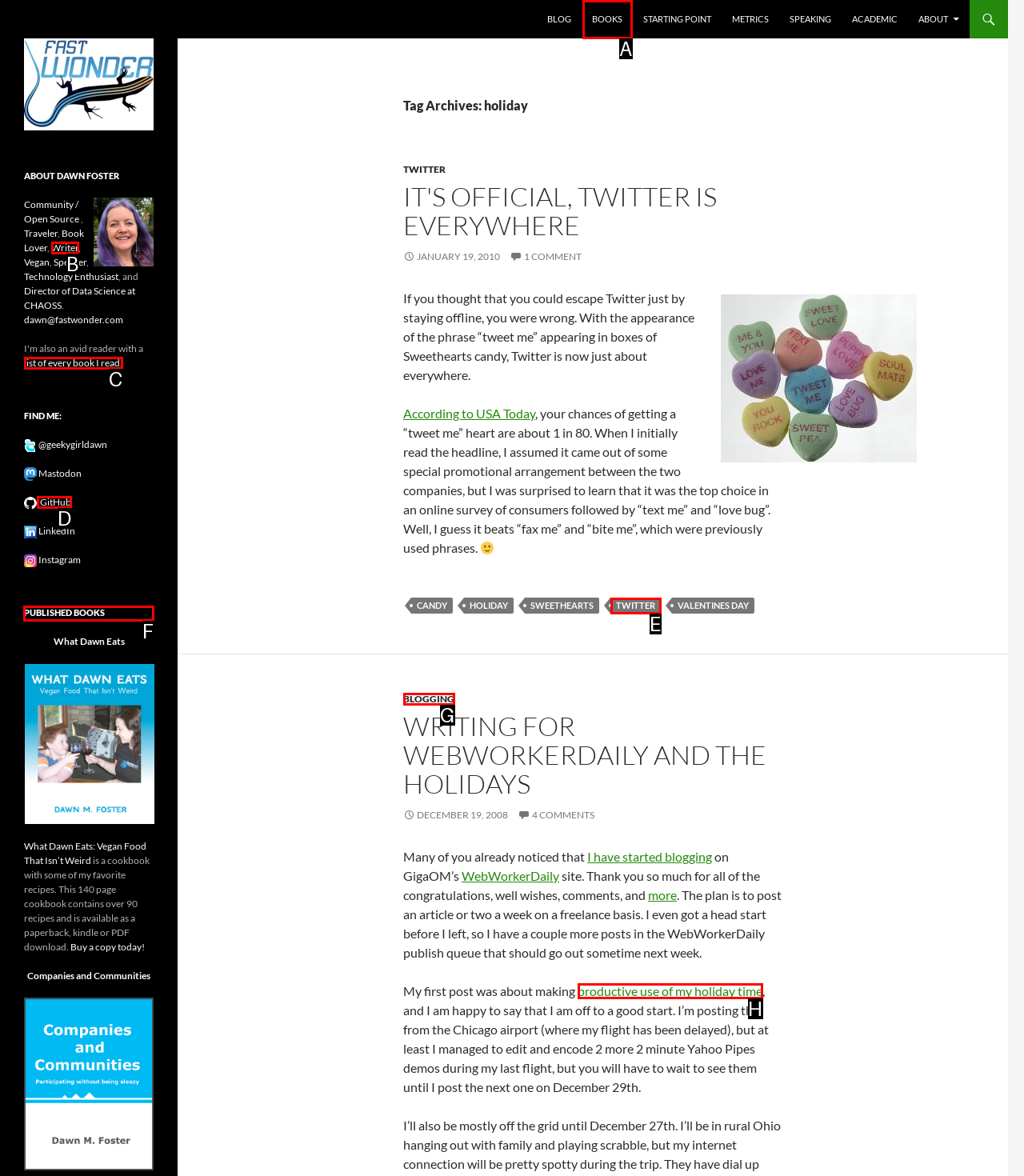Pick the option that should be clicked to perform the following task: check the 'PUBLISHED BOOKS' section
Answer with the letter of the selected option from the available choices.

F